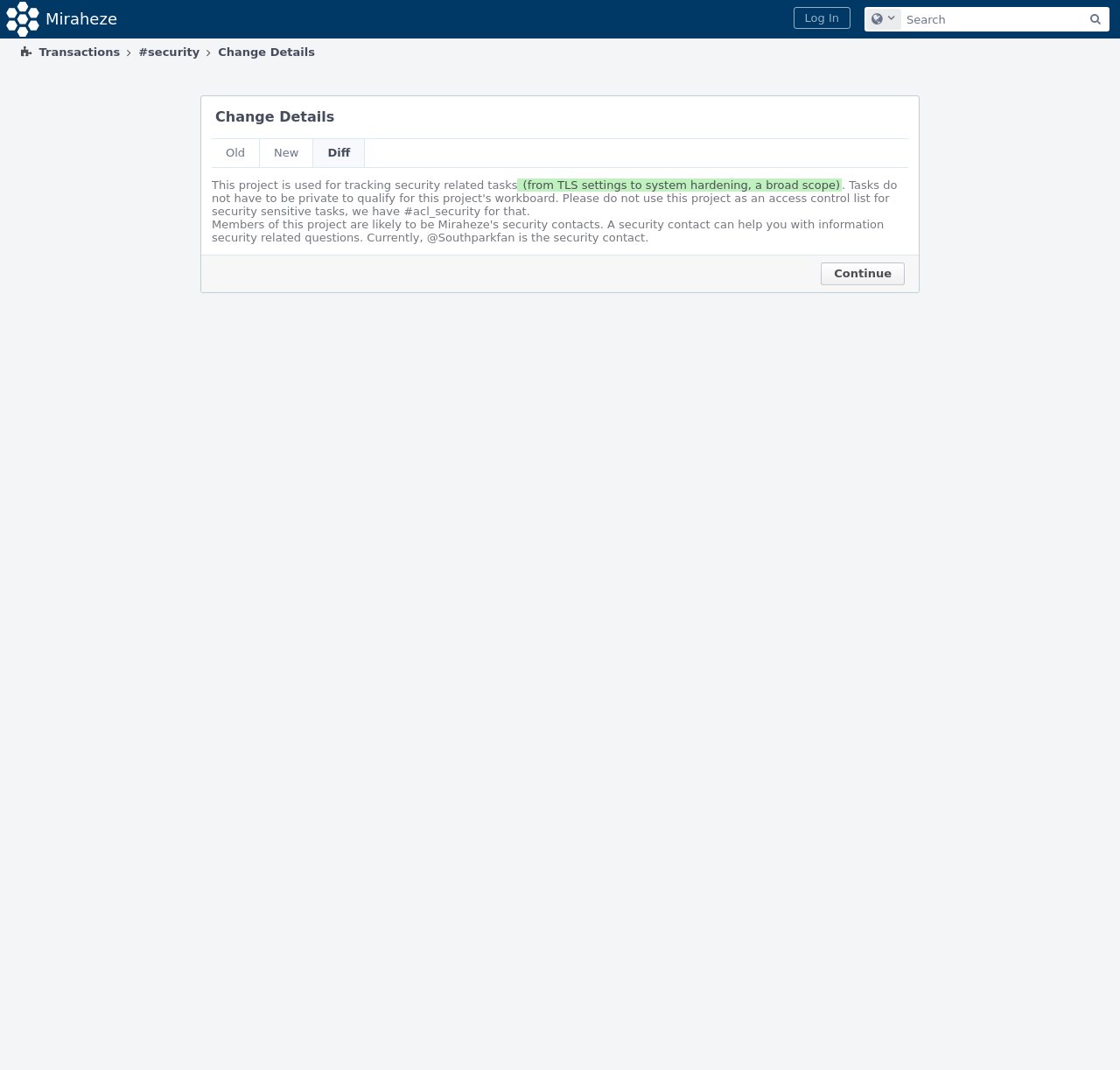Please identify the bounding box coordinates for the region that you need to click to follow this instruction: "log in".

[0.708, 0.007, 0.759, 0.027]